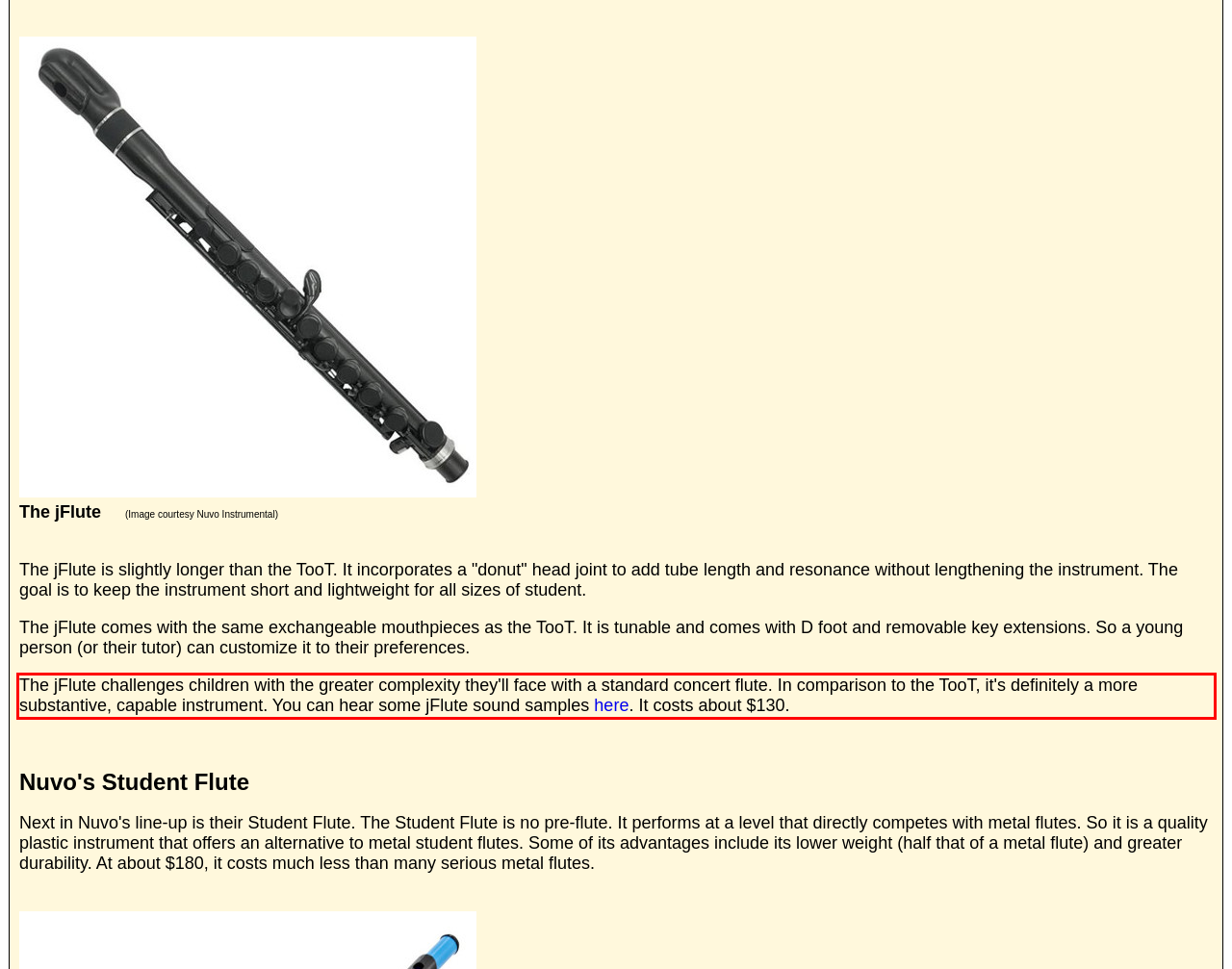Given the screenshot of a webpage, identify the red rectangle bounding box and recognize the text content inside it, generating the extracted text.

The jFlute challenges children with the greater complexity they'll face with a standard concert flute. In comparison to the TooT, it's definitely a more substantive, capable instrument. You can hear some jFlute sound samples here. It costs about $130.